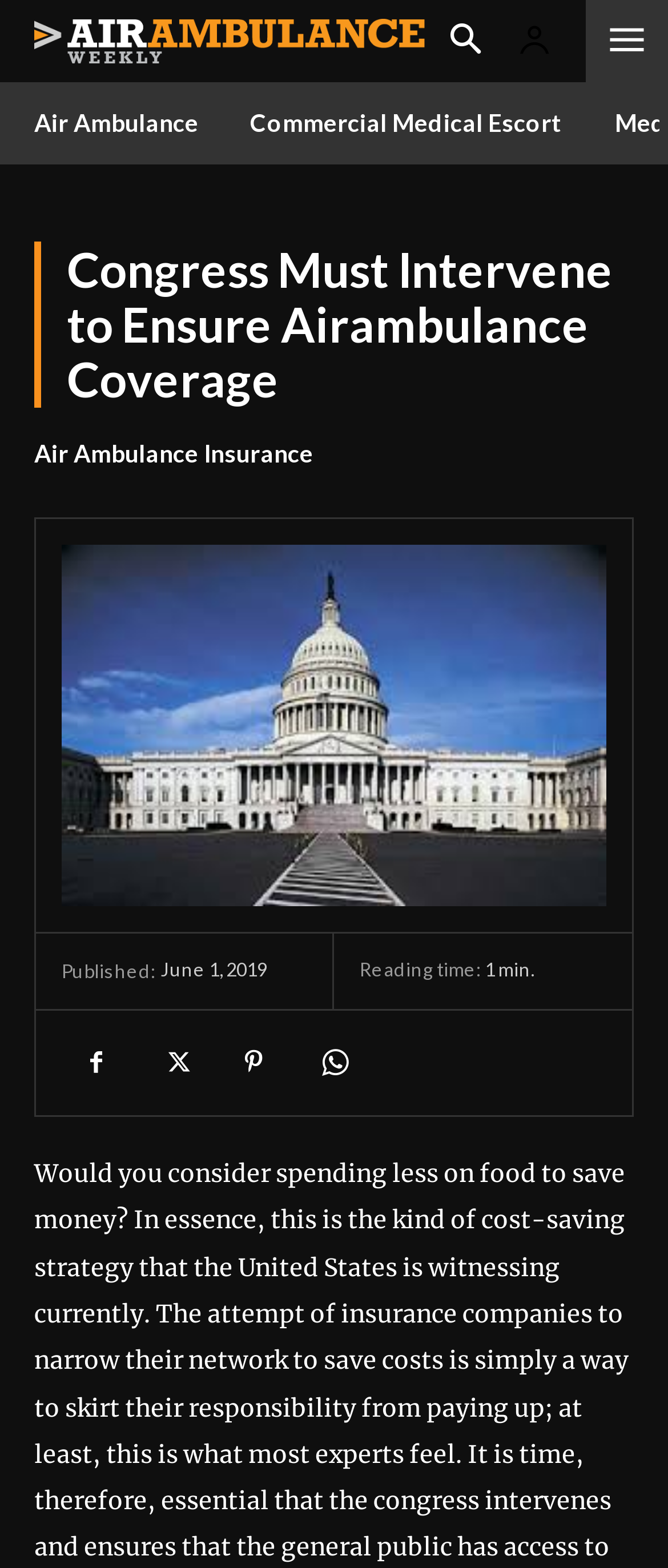Locate the bounding box coordinates of the area where you should click to accomplish the instruction: "go to Air Ambulance News".

[0.051, 0.012, 0.636, 0.041]